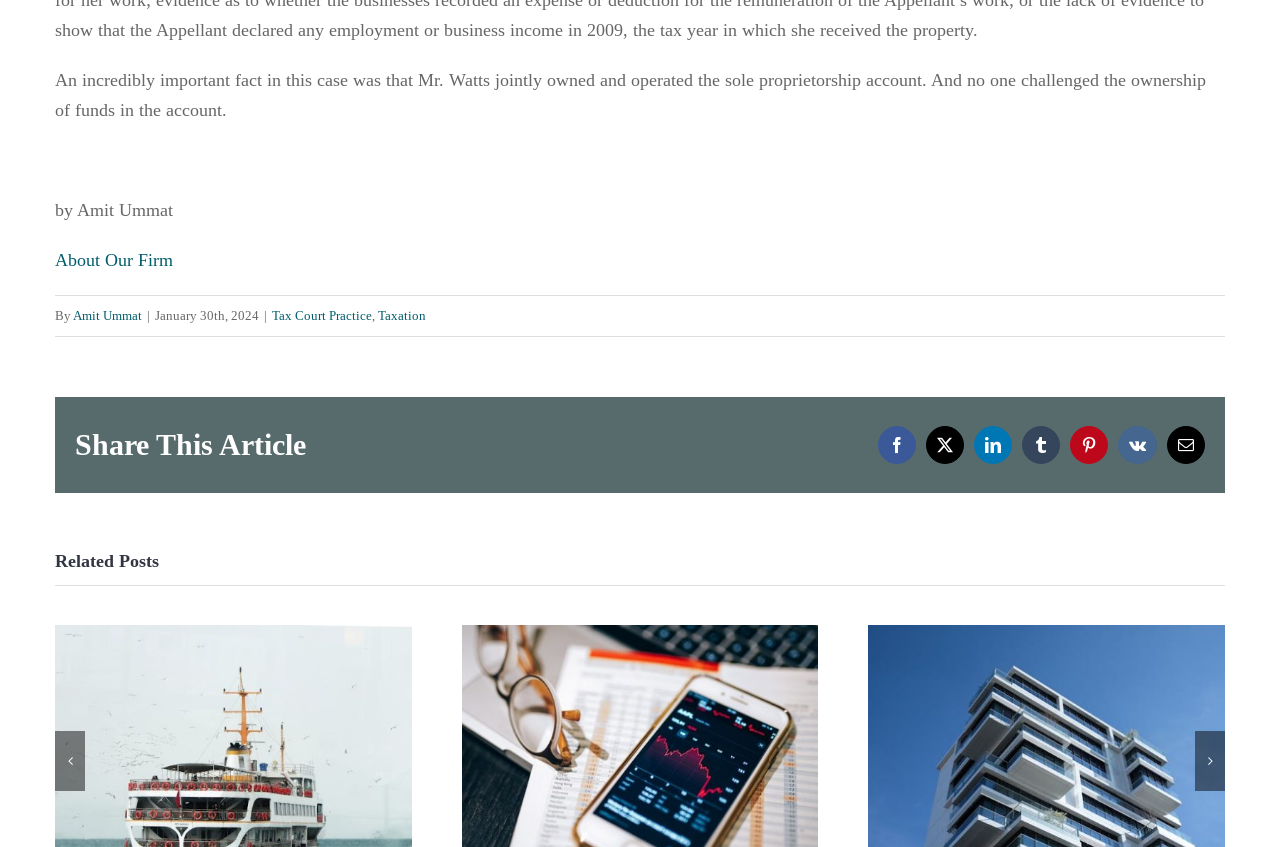What is the author of the article?
Respond to the question with a single word or phrase according to the image.

Amit Ummat